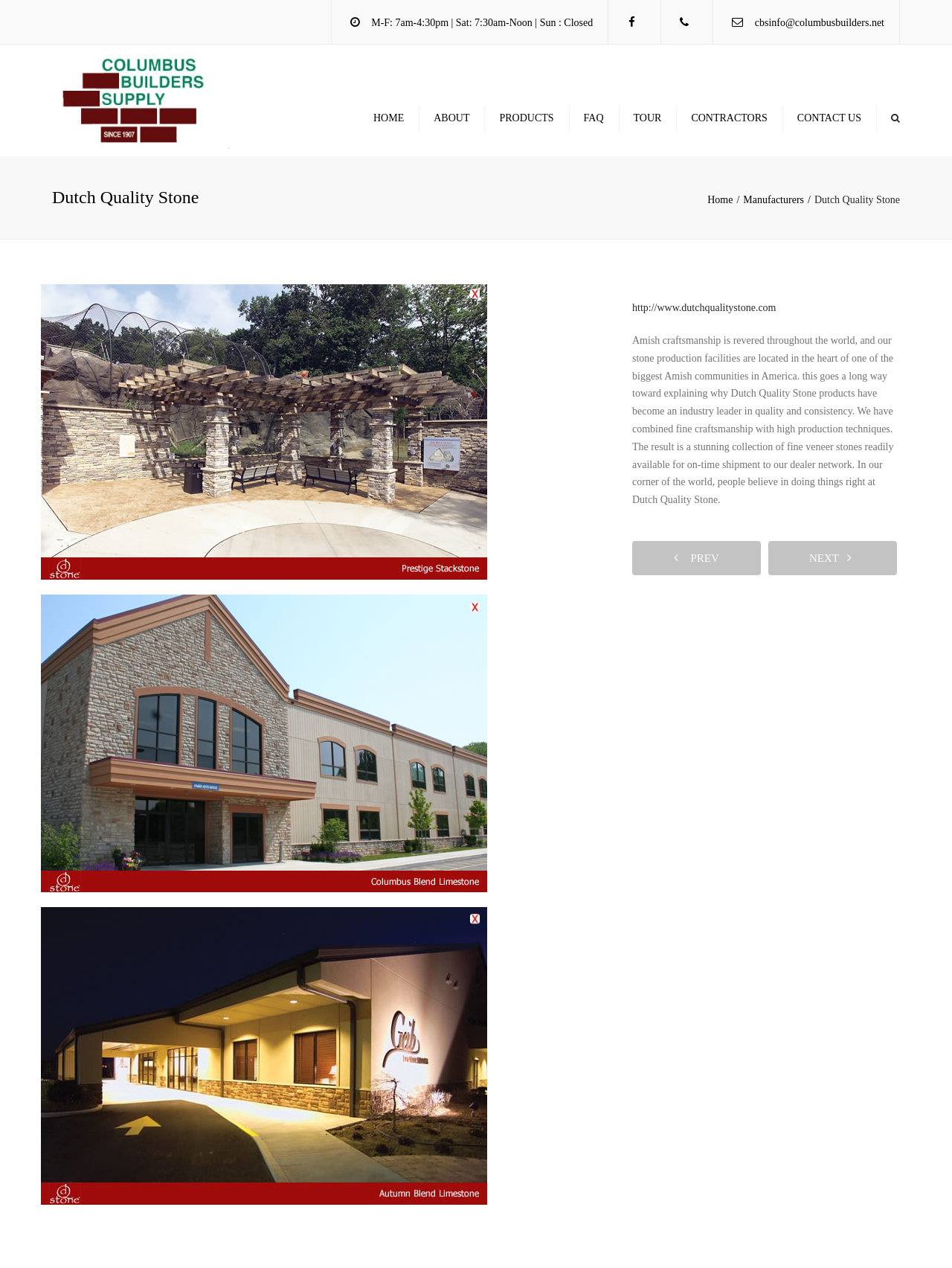Summarize the contents and layout of the webpage in detail.

The webpage is about Dutch Quality Stone, a company that supplies stone products. At the top, there is a search bar with a textbox where users can type and press "enter" to search. Below the search bar, there is a line of text displaying the company's business hours. 

To the right of the search bar, there are three social media links, represented by icons, and a link to the company's email address. 

On the left side of the page, there is a logo of the company, which is an image, and a navigation menu with links to different sections of the website, including "HOME", "ABOUT", "PRODUCTS", "FAQ", "TOUR", "CONTRACTORS", and "CONTACT US". 

Below the navigation menu, there are two more links, "Contractor Database" and "Rule of Thumb Figures", and a button with a magnifying glass icon. 

On the right side of the page, there is a heading that reads "Dutch Quality Stone" and a link to the company's homepage. Below that, there are two more links, "Manufacturers/" and a link to the company's website. 

The main content of the page is divided into three sections, each featuring an image of a different stone product. Below the images, there is a paragraph of text that describes the company's stone production facilities and the quality of their products. 

At the bottom of the page, there are two buttons, "PREV" and "NEXT", which allow users to navigate through the content.